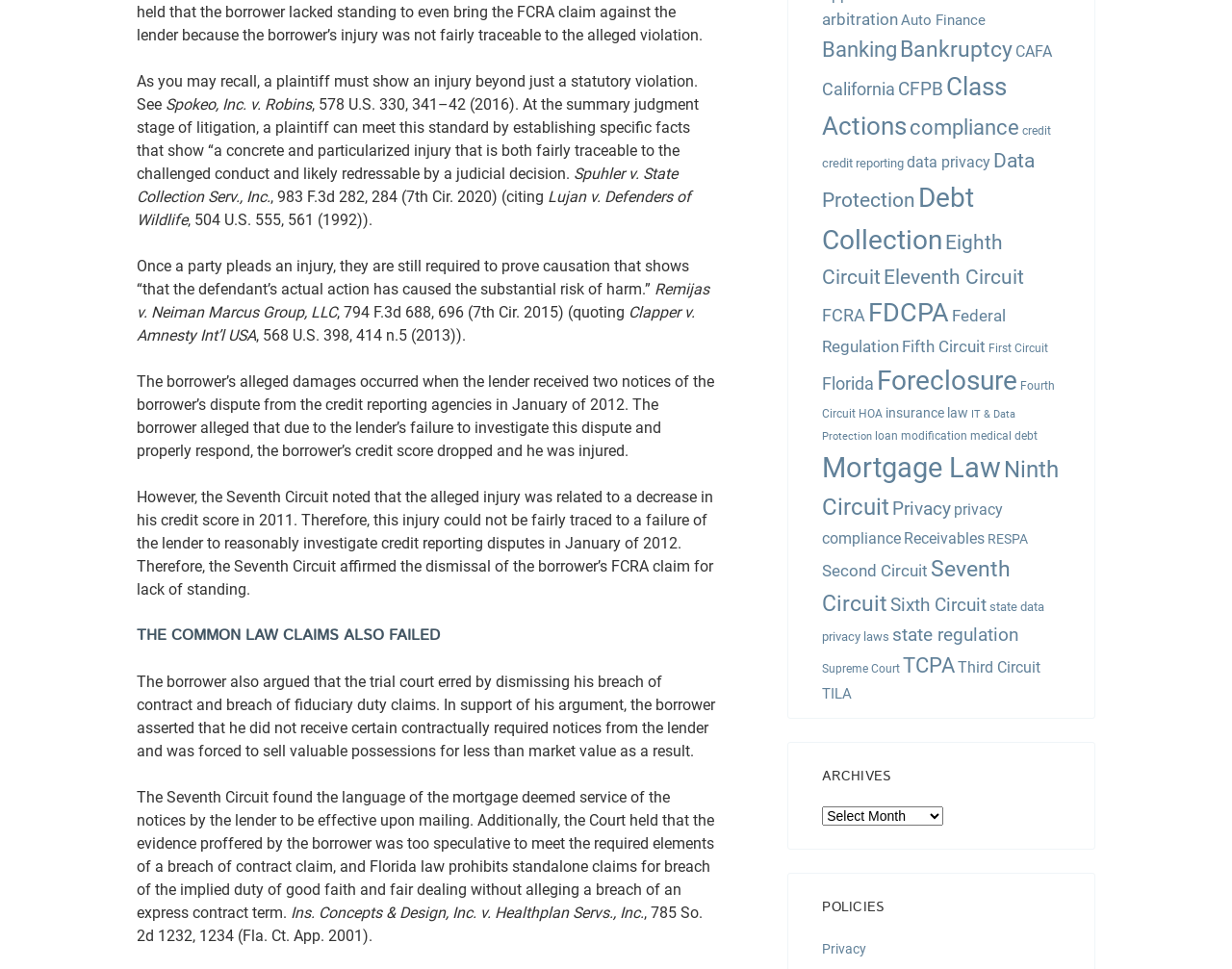Identify the bounding box coordinates necessary to click and complete the given instruction: "select 'Archives'".

[0.667, 0.832, 0.766, 0.852]